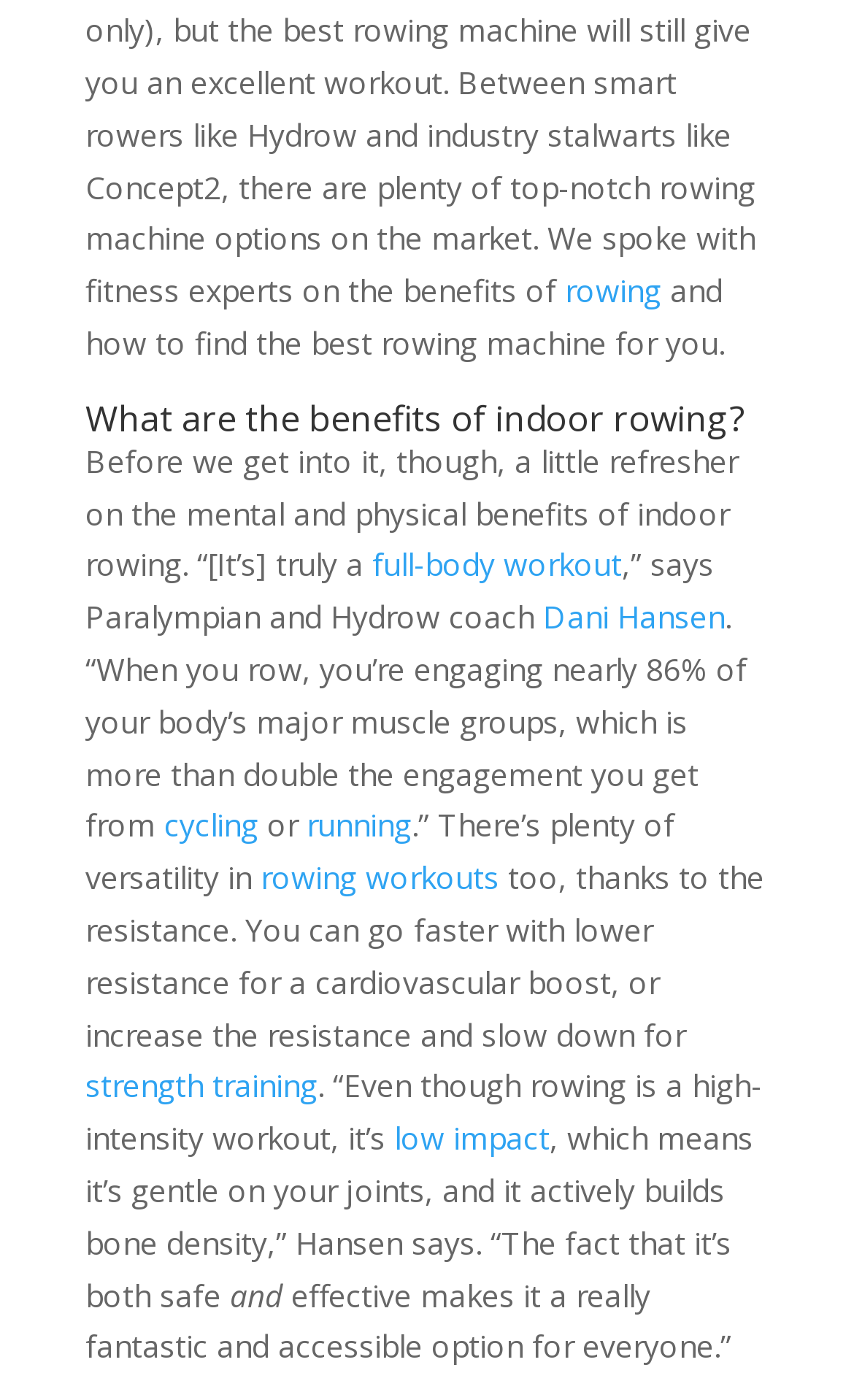Can you show the bounding box coordinates of the region to click on to complete the task described in the instruction: "Explore the benefits of cycling"?

[0.192, 0.575, 0.303, 0.604]